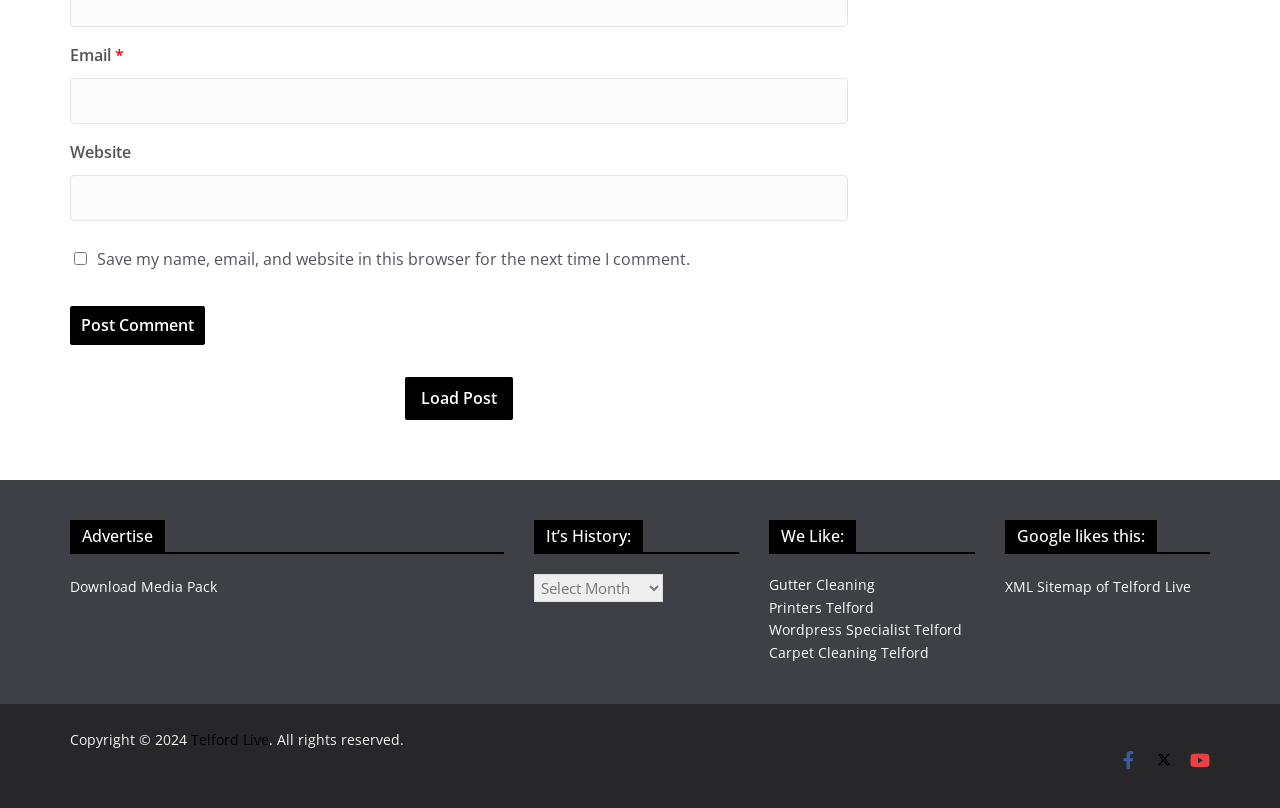Provide a thorough and detailed response to the question by examining the image: 
What is the label of the first textbox?

The first textbox is located near the top of the webpage and has a label 'Email *', indicating that it is a required field.